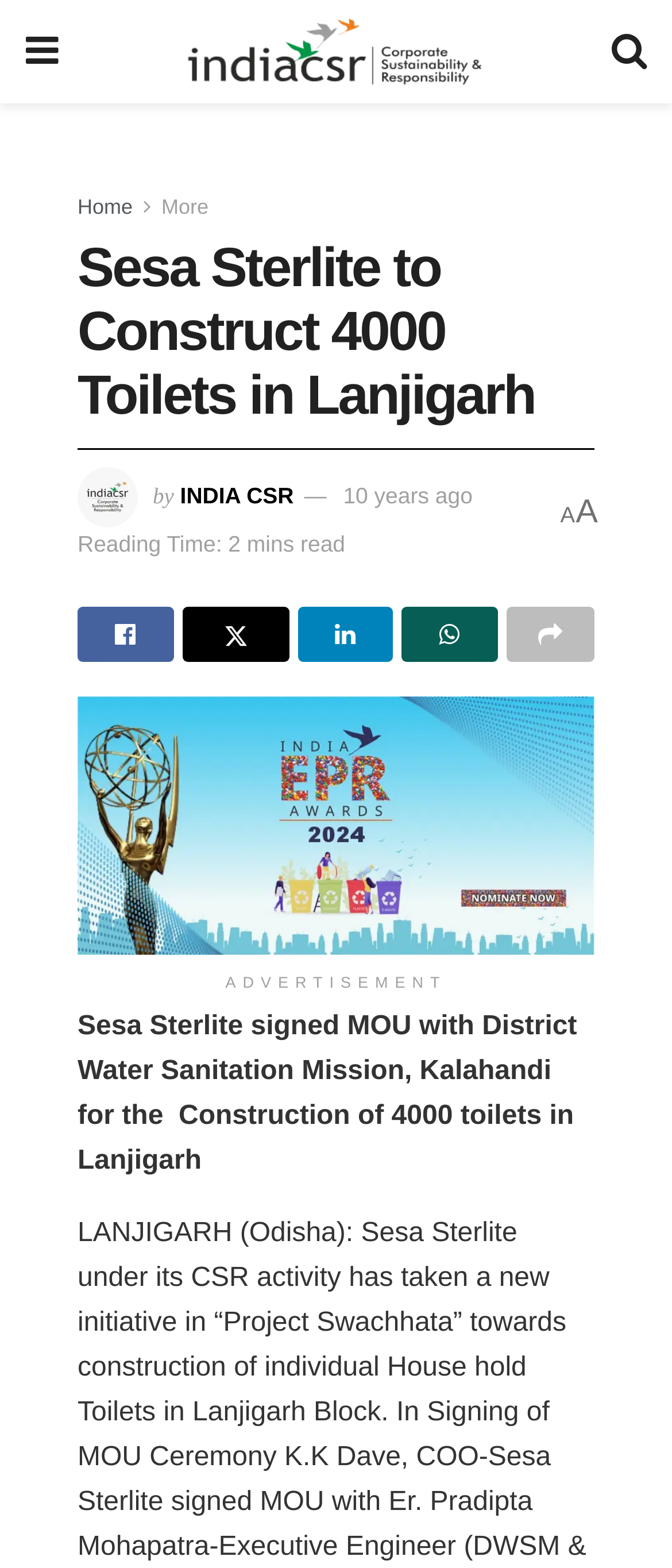Specify the bounding box coordinates of the area to click in order to follow the given instruction: "go to HOME page."

None